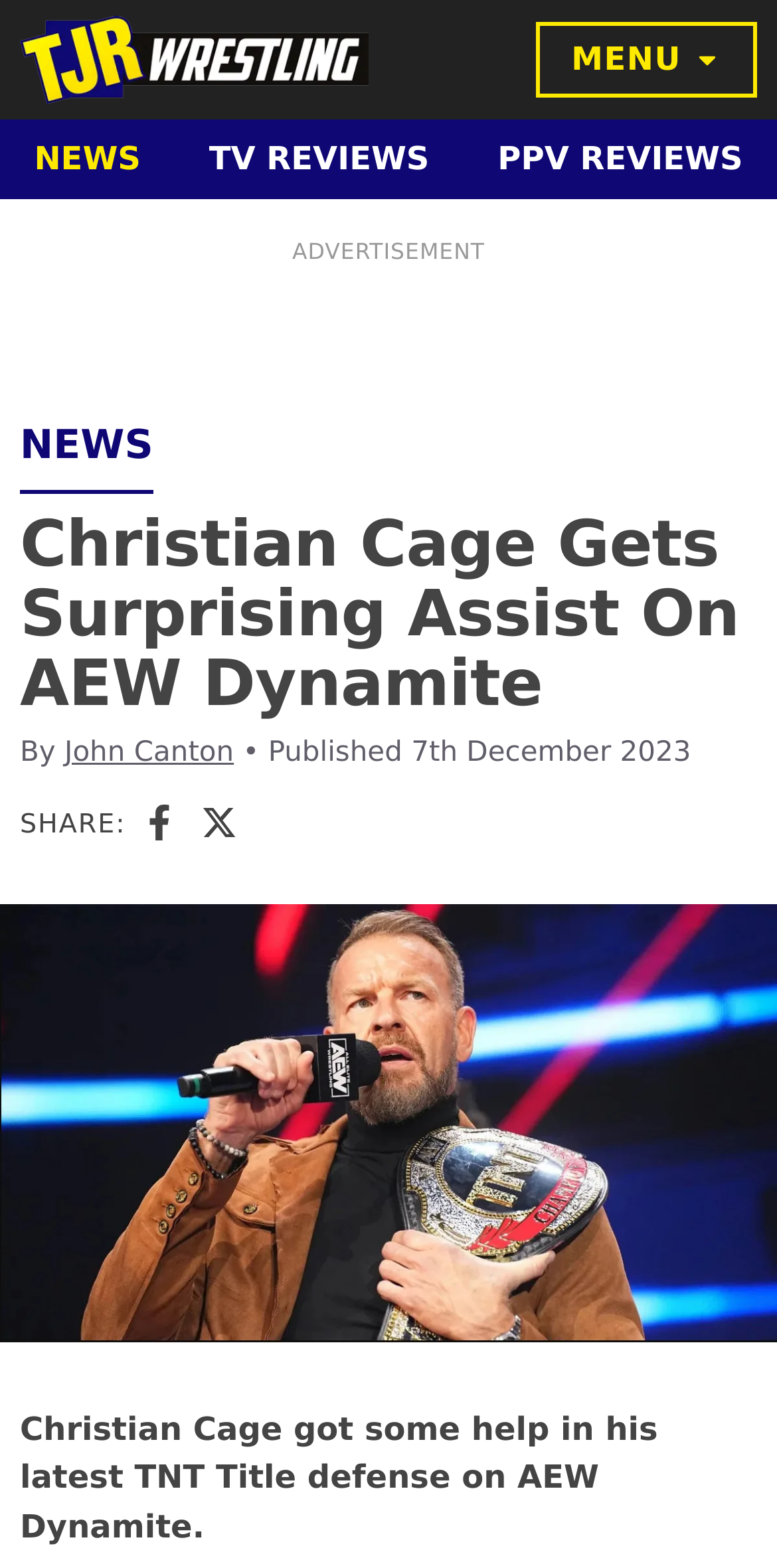Determine the main heading text of the webpage.

Christian Cage Gets Surprising Assist On AEW Dynamite